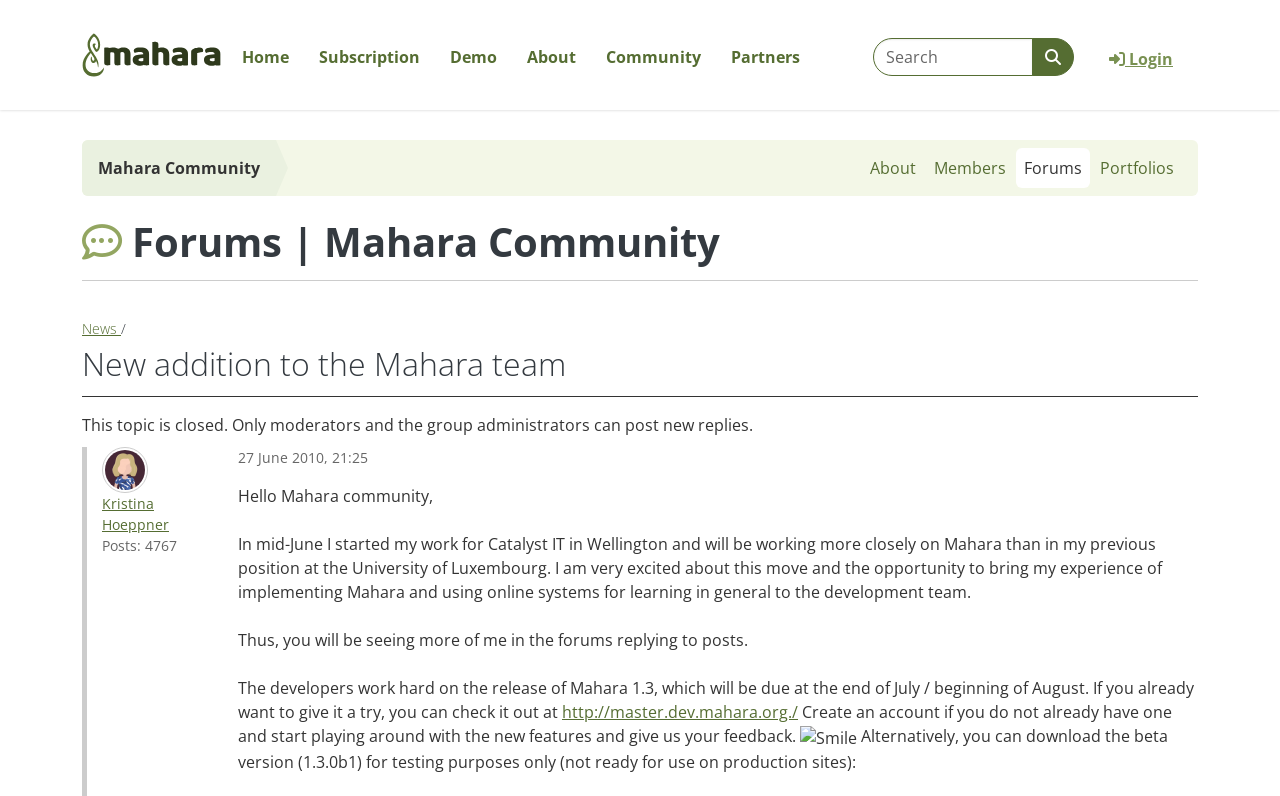Please identify the bounding box coordinates of the element's region that needs to be clicked to fulfill the following instruction: "View the forums". The bounding box coordinates should consist of four float numbers between 0 and 1, i.e., [left, top, right, bottom].

[0.794, 0.186, 0.852, 0.236]